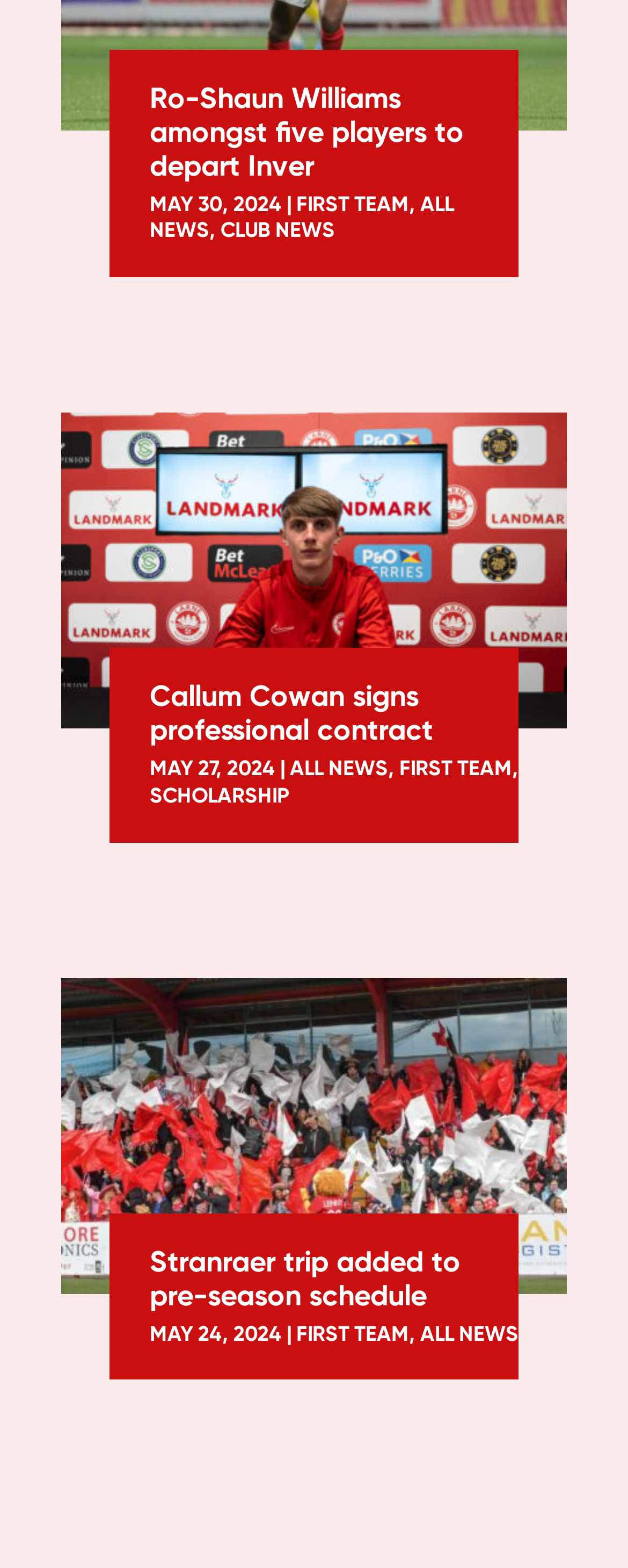Find the bounding box of the UI element described as: "0". The bounding box coordinates should be given as four float values between 0 and 1, i.e., [left, top, right, bottom].

None